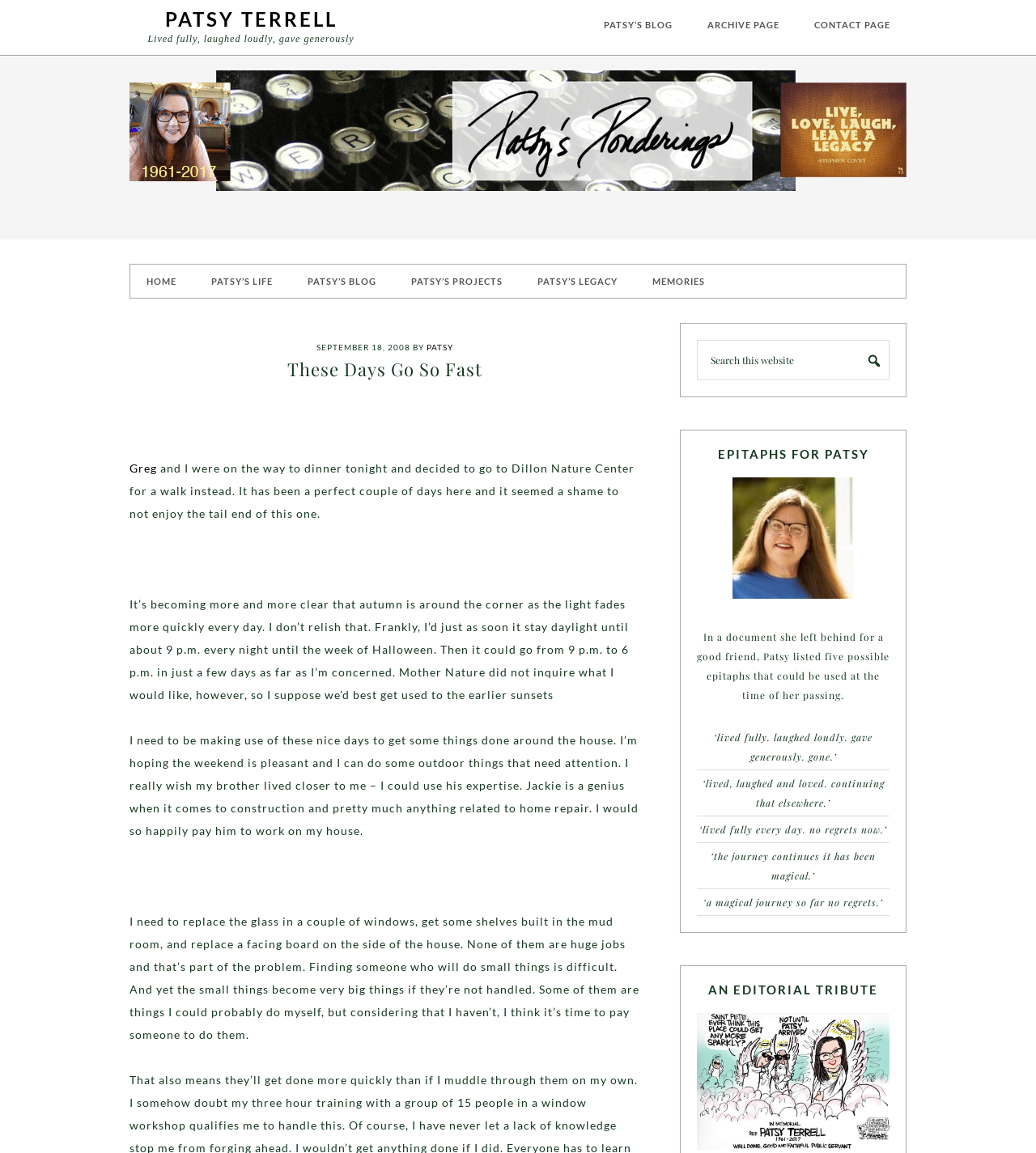Use one word or a short phrase to answer the question provided: 
What are the five possible epitaphs listed on the page?

Given in the text